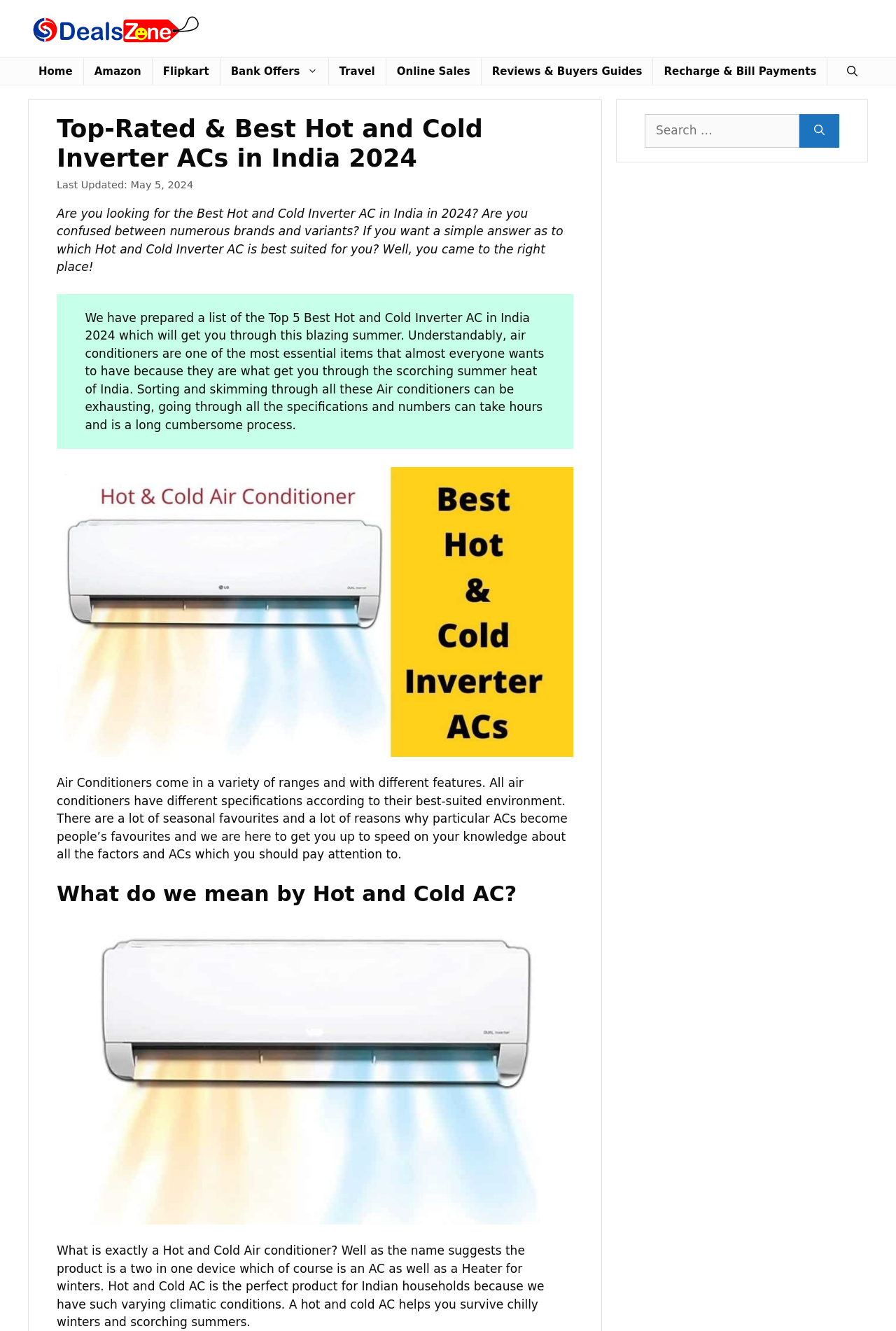Please locate the bounding box coordinates of the element's region that needs to be clicked to follow the instruction: "Click on the 'Home' link". The bounding box coordinates should be provided as four float numbers between 0 and 1, i.e., [left, top, right, bottom].

[0.031, 0.044, 0.093, 0.064]